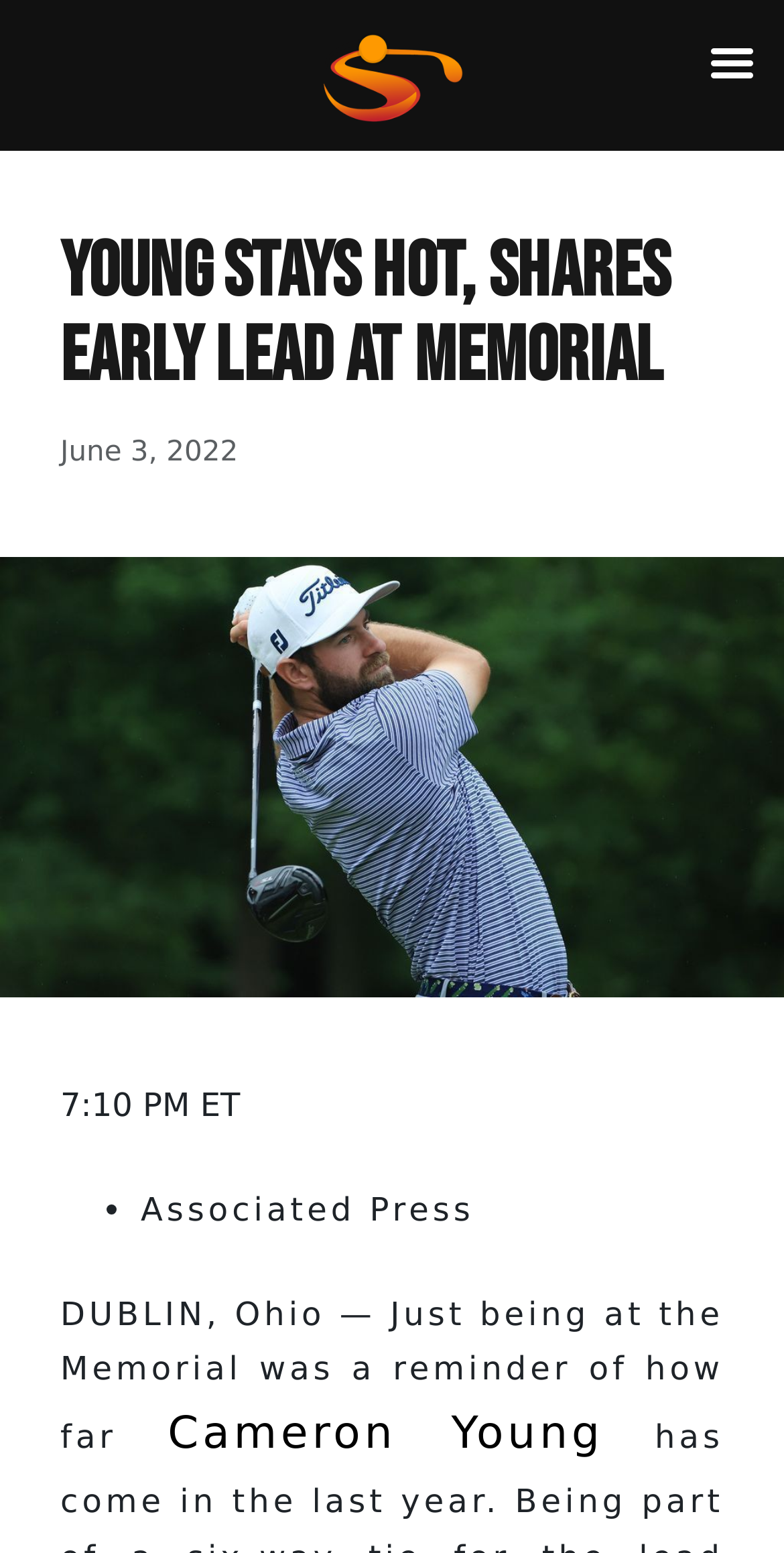What is the location mentioned in the article?
Use the screenshot to answer the question with a single word or phrase.

DUBLIN, Ohio